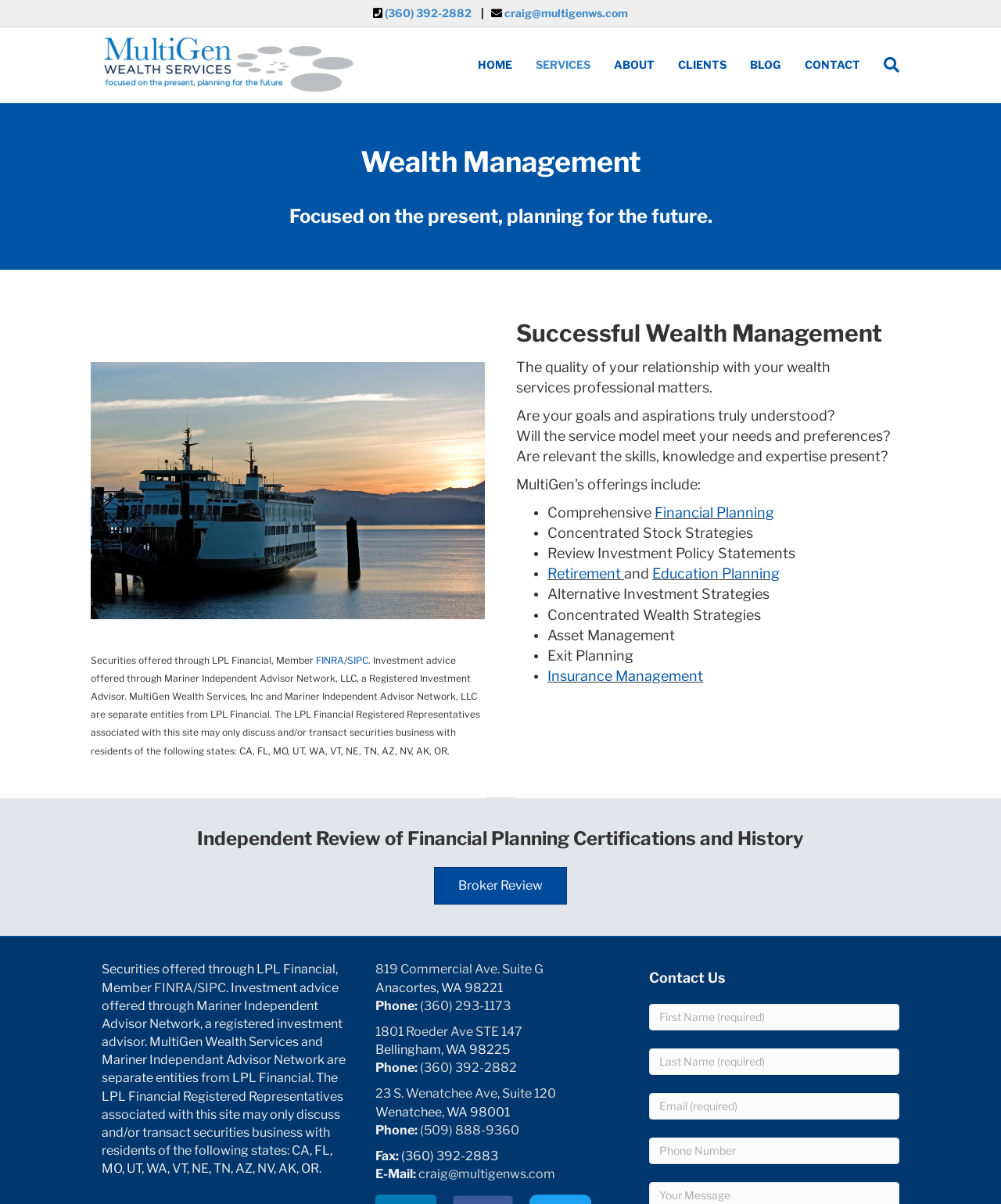Please examine the image and answer the question with a detailed explanation:
What is the company name?

I found the company name by looking at the image with the text 'MultiGen Wealth Services' which is a logo, and also by seeing the text 'MultiGen Wealth Services, Inc' in the disclaimer section at the bottom of the page.